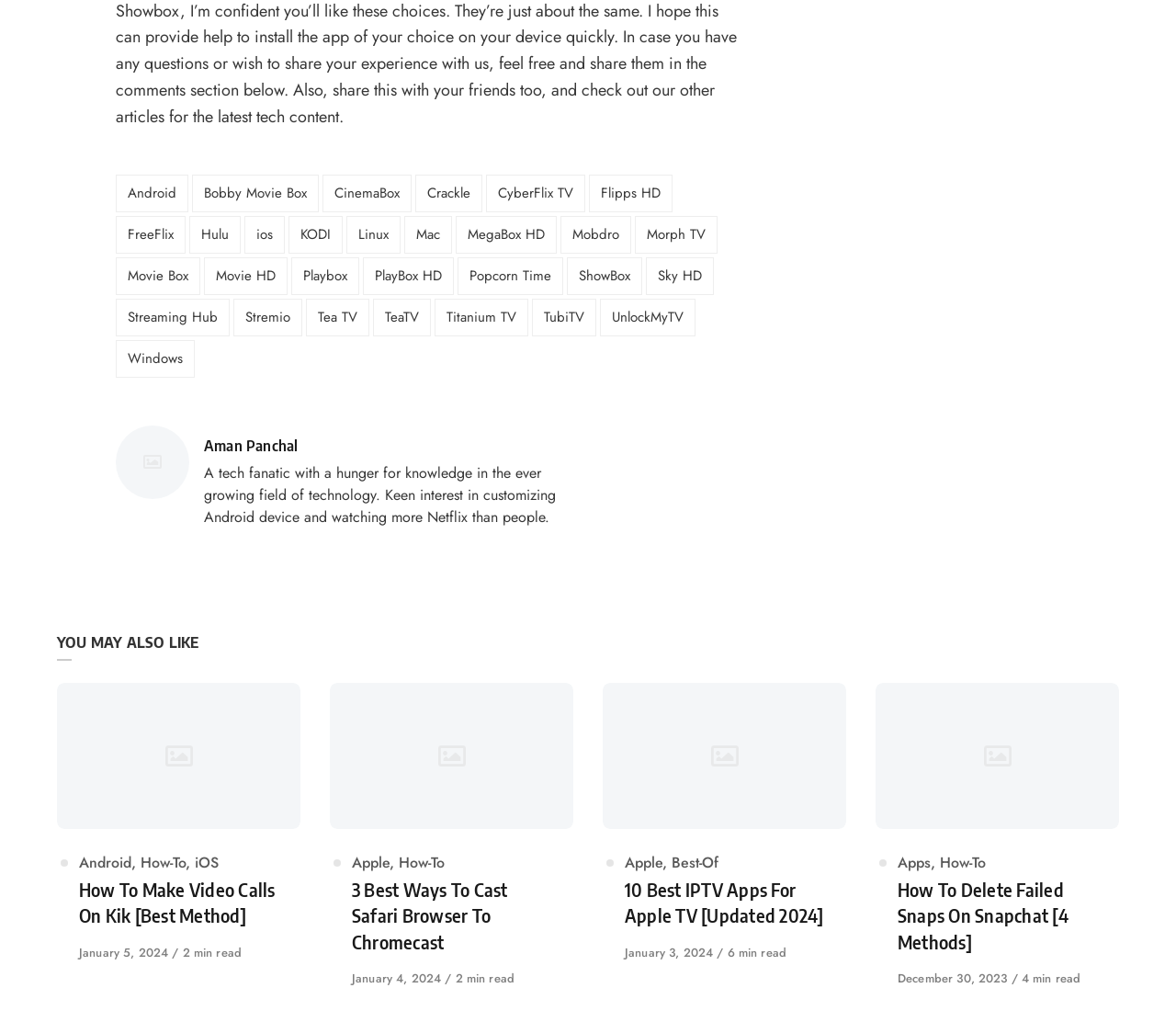Provide the bounding box coordinates of the UI element this sentence describes: "django girls tutorial".

None